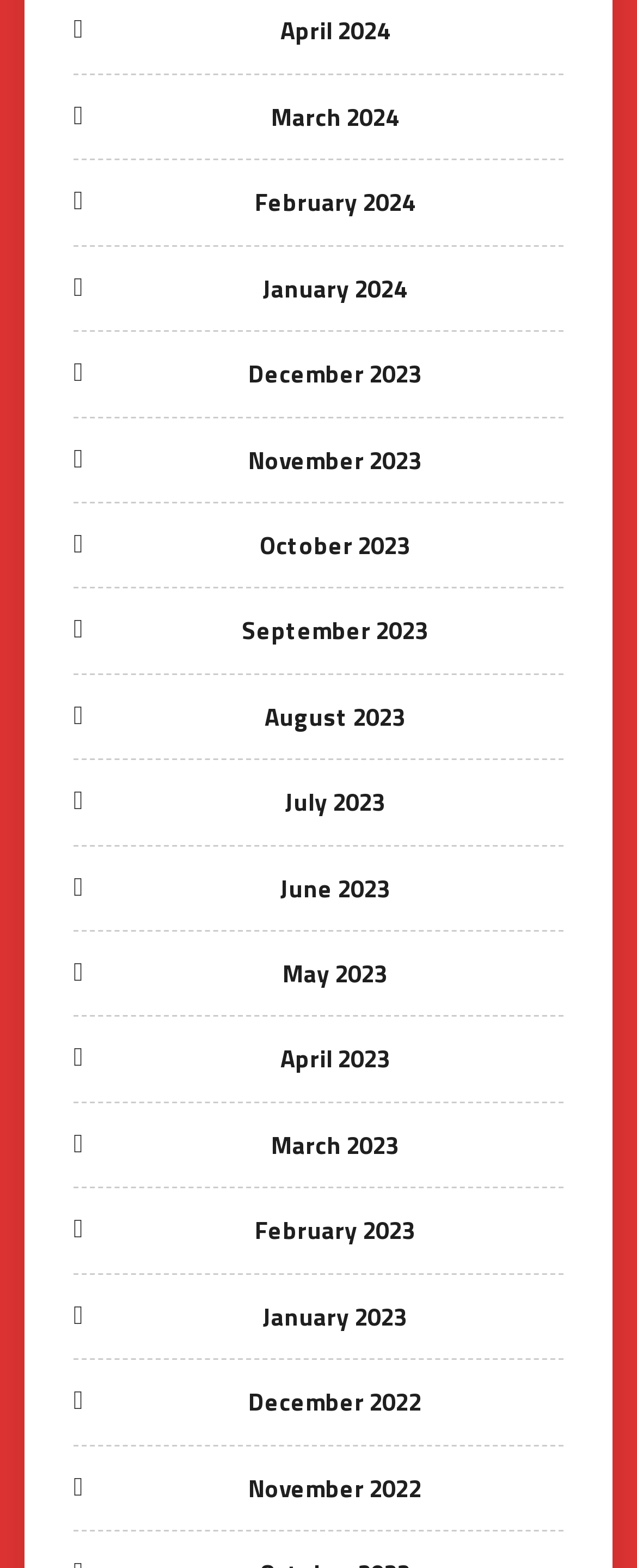Could you indicate the bounding box coordinates of the region to click in order to complete this instruction: "View April 2024".

[0.44, 0.008, 0.612, 0.032]